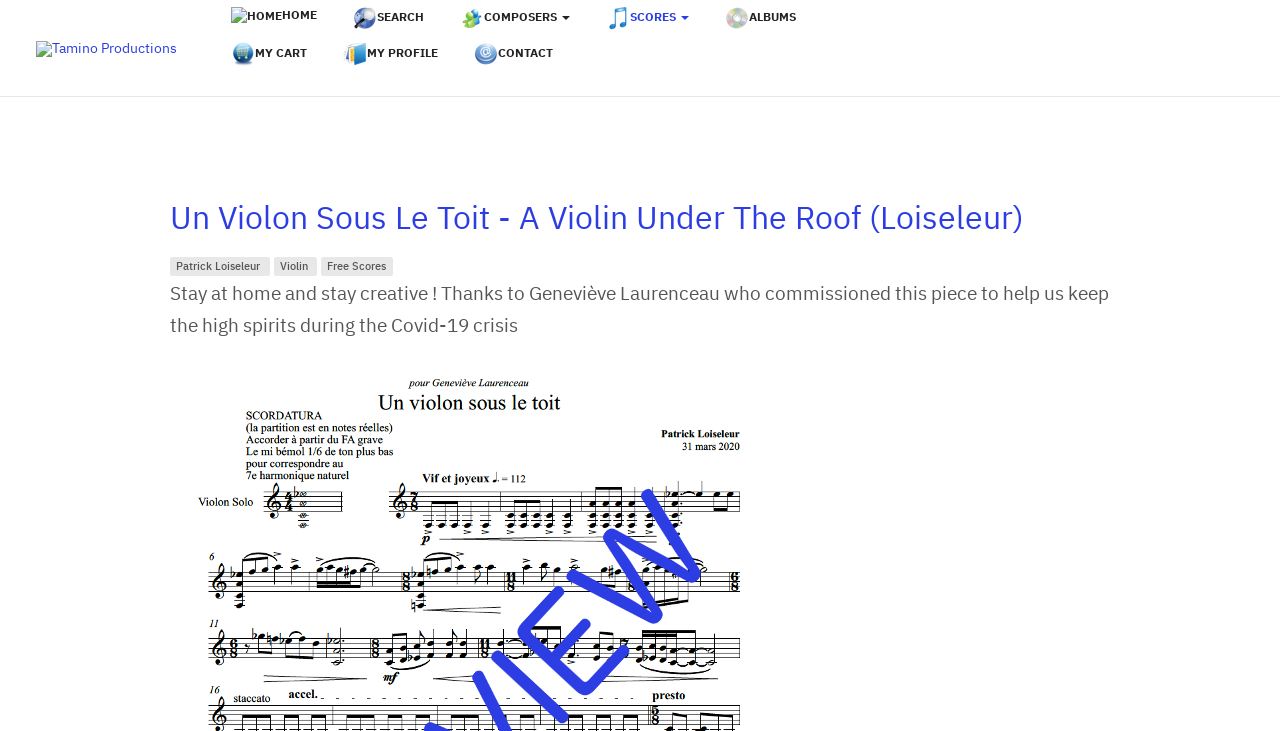How many images are there in the top navigation bar?
Please answer the question as detailed as possible.

I counted the number of images in the top navigation bar, which are associated with the links 'Home', 'Search', 'Composers', 'Scores', 'Albums', and 'My Cart', and found that there are 6 images.